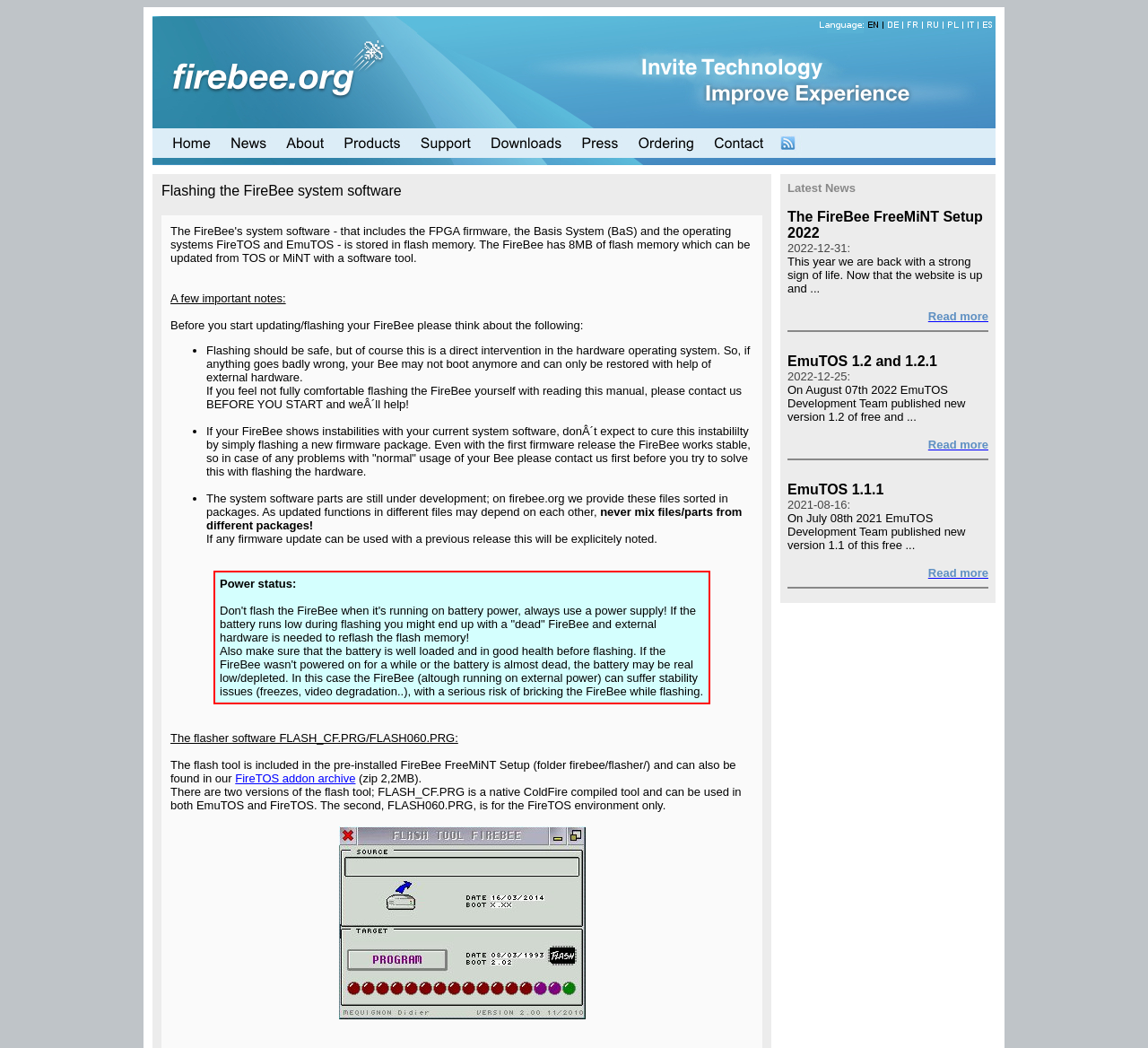Given the element description "alt="header"" in the screenshot, predict the bounding box coordinates of that UI element.

[0.141, 0.139, 0.192, 0.153]